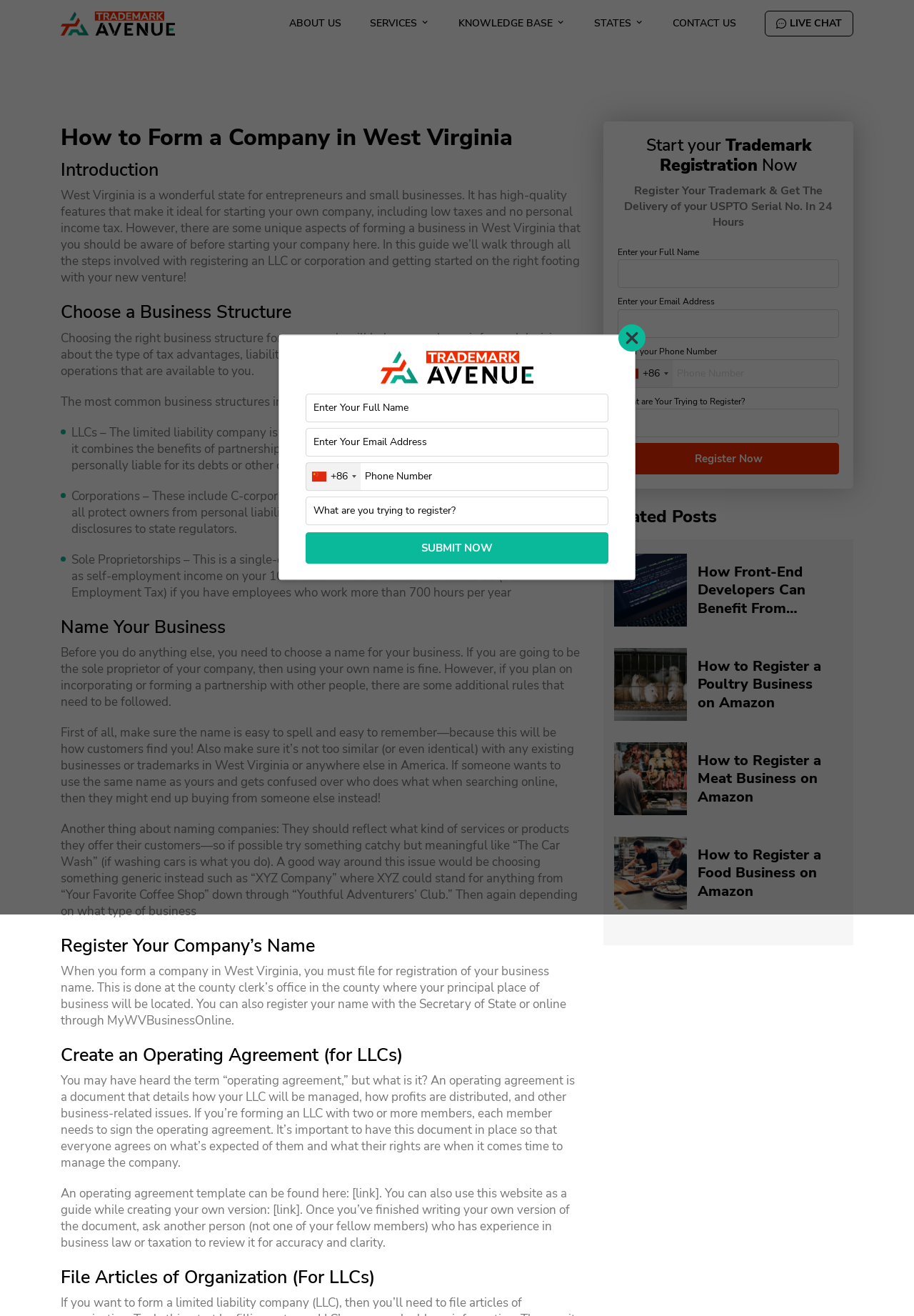Find and specify the bounding box coordinates that correspond to the clickable region for the instruction: "Click the 'ABOUT US' link".

[0.316, 0.009, 0.373, 0.027]